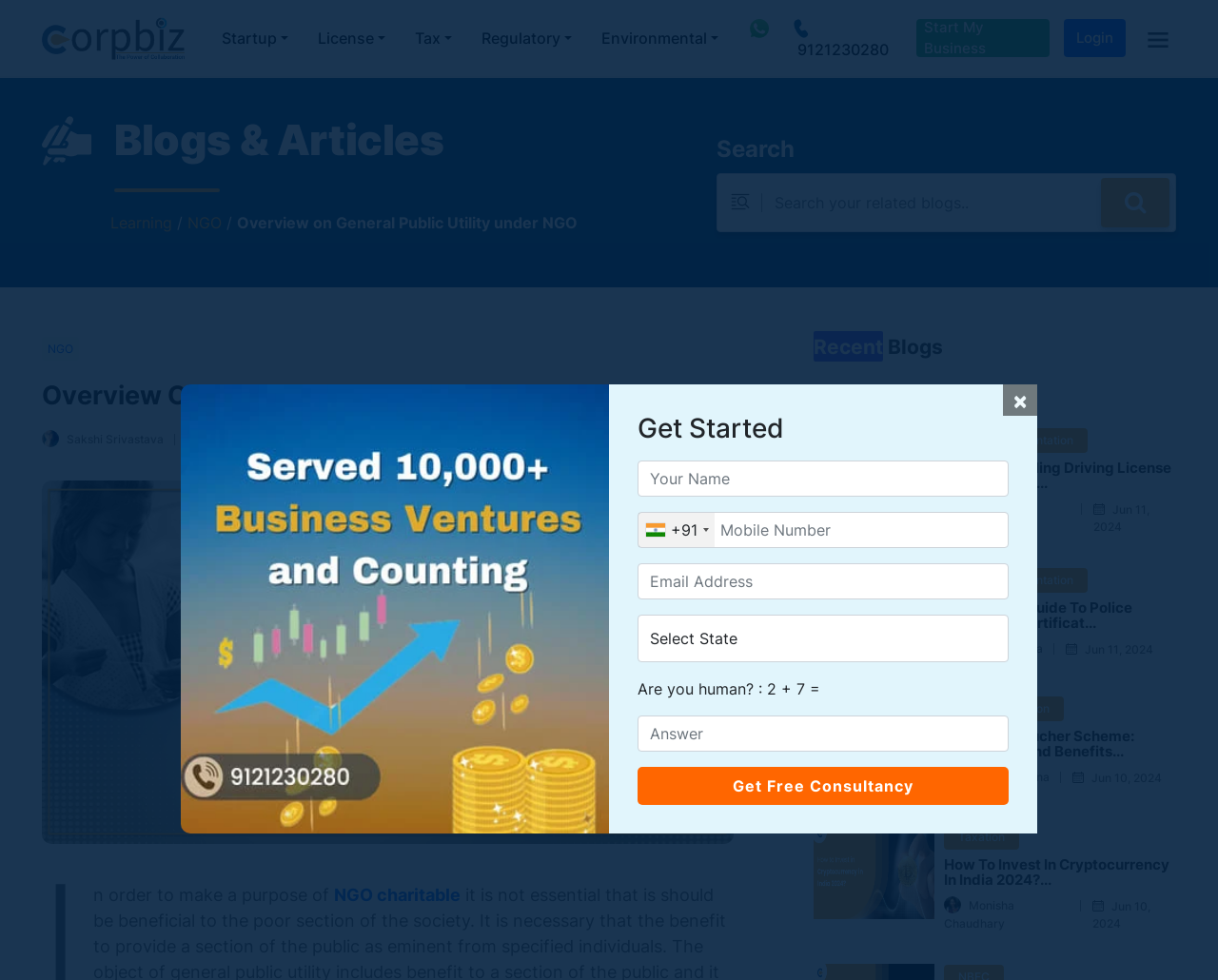Please specify the bounding box coordinates of the clickable region necessary for completing the following instruction: "Search for related blogs". The coordinates must consist of four float numbers between 0 and 1, i.e., [left, top, right, bottom].

[0.589, 0.177, 0.966, 0.237]